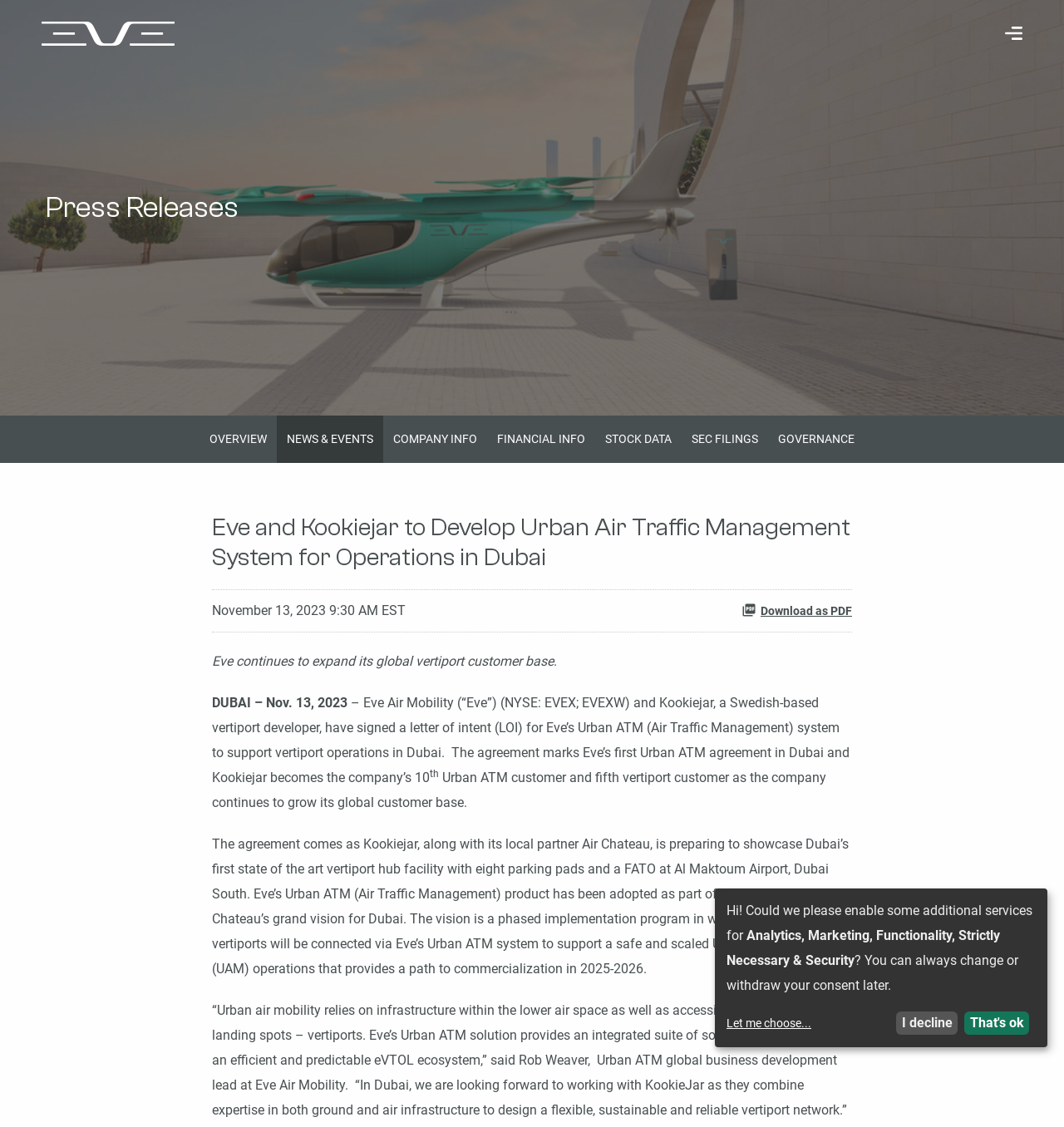Determine the bounding box coordinates of the UI element described below. Use the format (top-left x, top-left y, bottom-right x, bottom-right y) with floating point numbers between 0 and 1: Skip to main content

[0.0, 0.0, 0.139, 0.037]